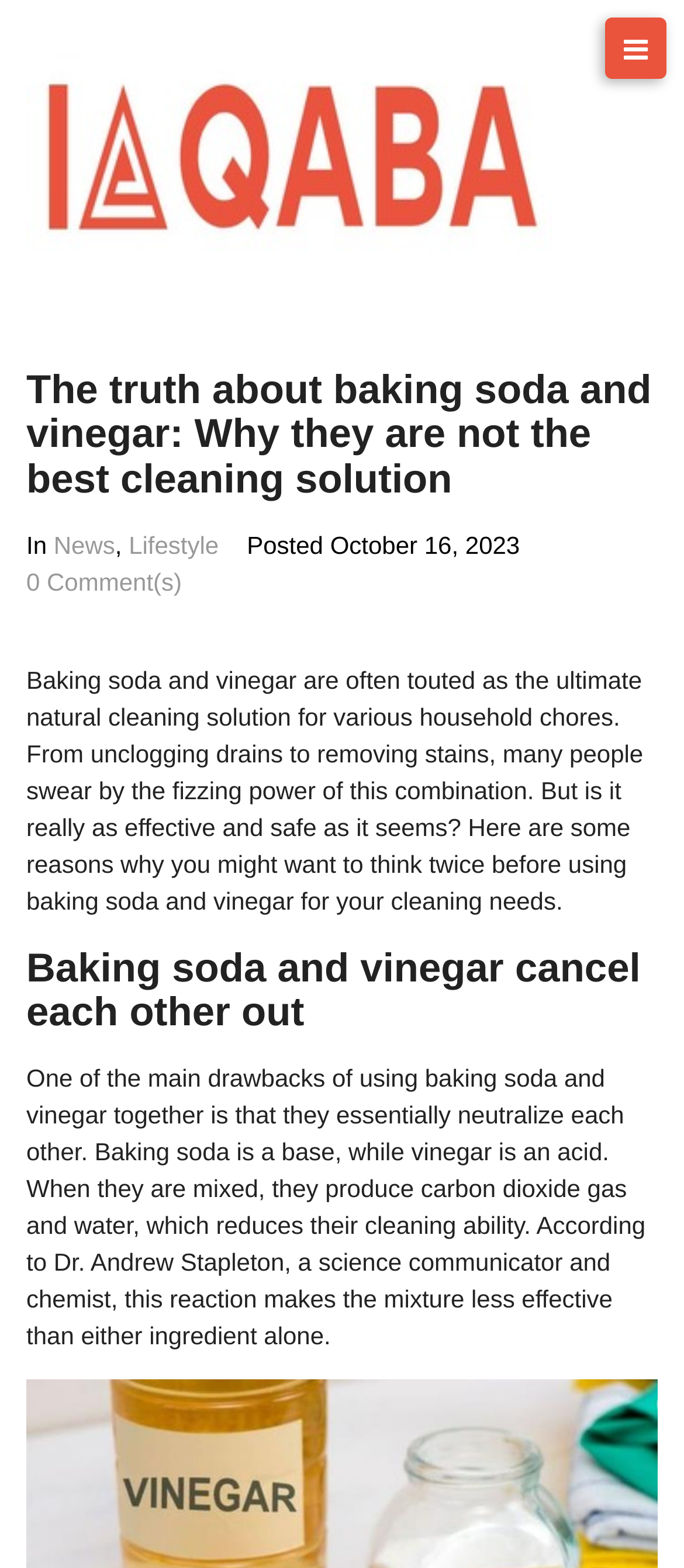Provide the bounding box coordinates for the UI element described in this sentence: "News". The coordinates should be four float values between 0 and 1, i.e., [left, top, right, bottom].

[0.078, 0.339, 0.168, 0.356]